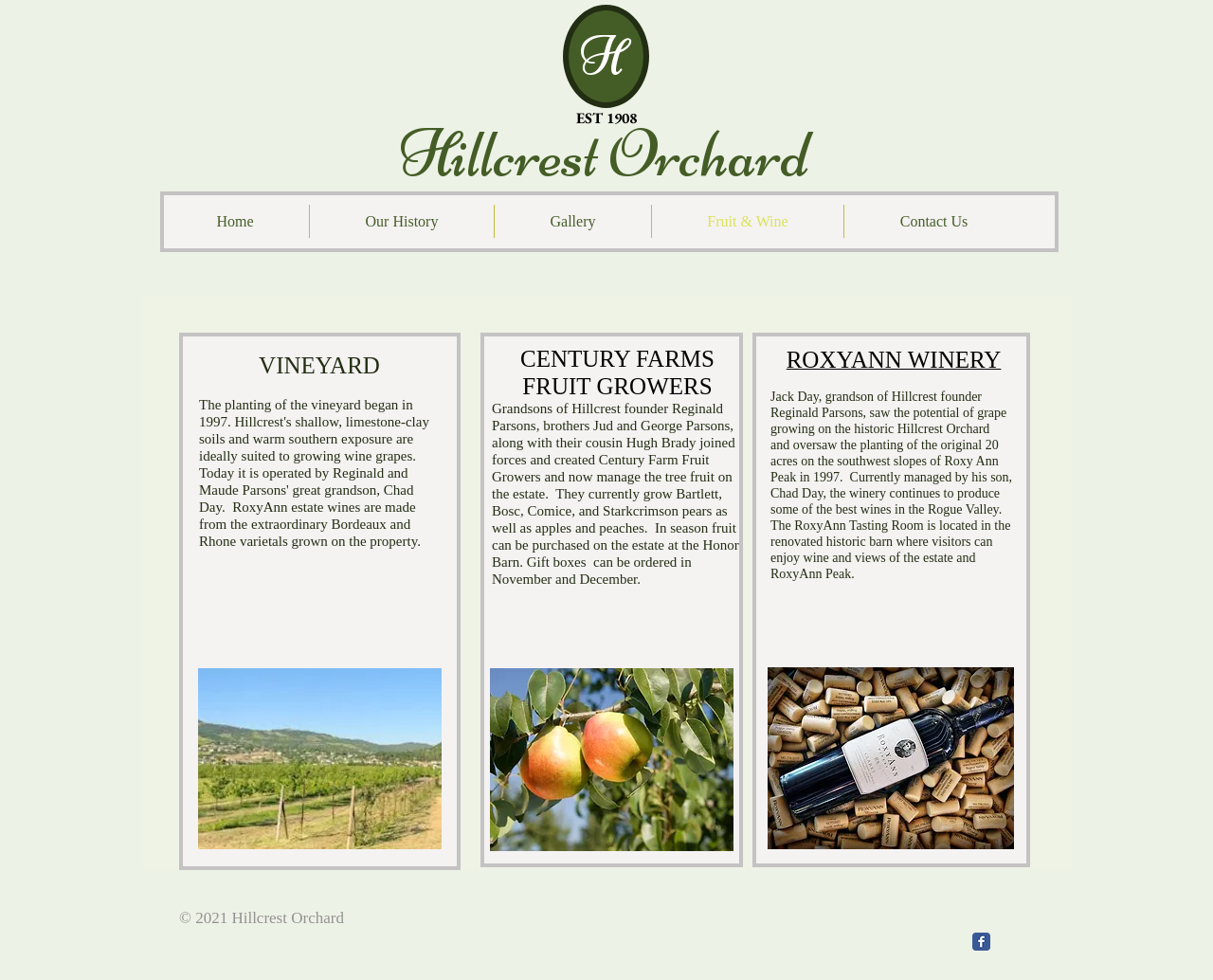Where is the RoxyAnn Tasting Room located?
Could you give a comprehensive explanation in response to this question?

I found the answer by reading the static text element that describes the RoxyAnn Winery, which mentions that the tasting room is located in the renovated historic barn.